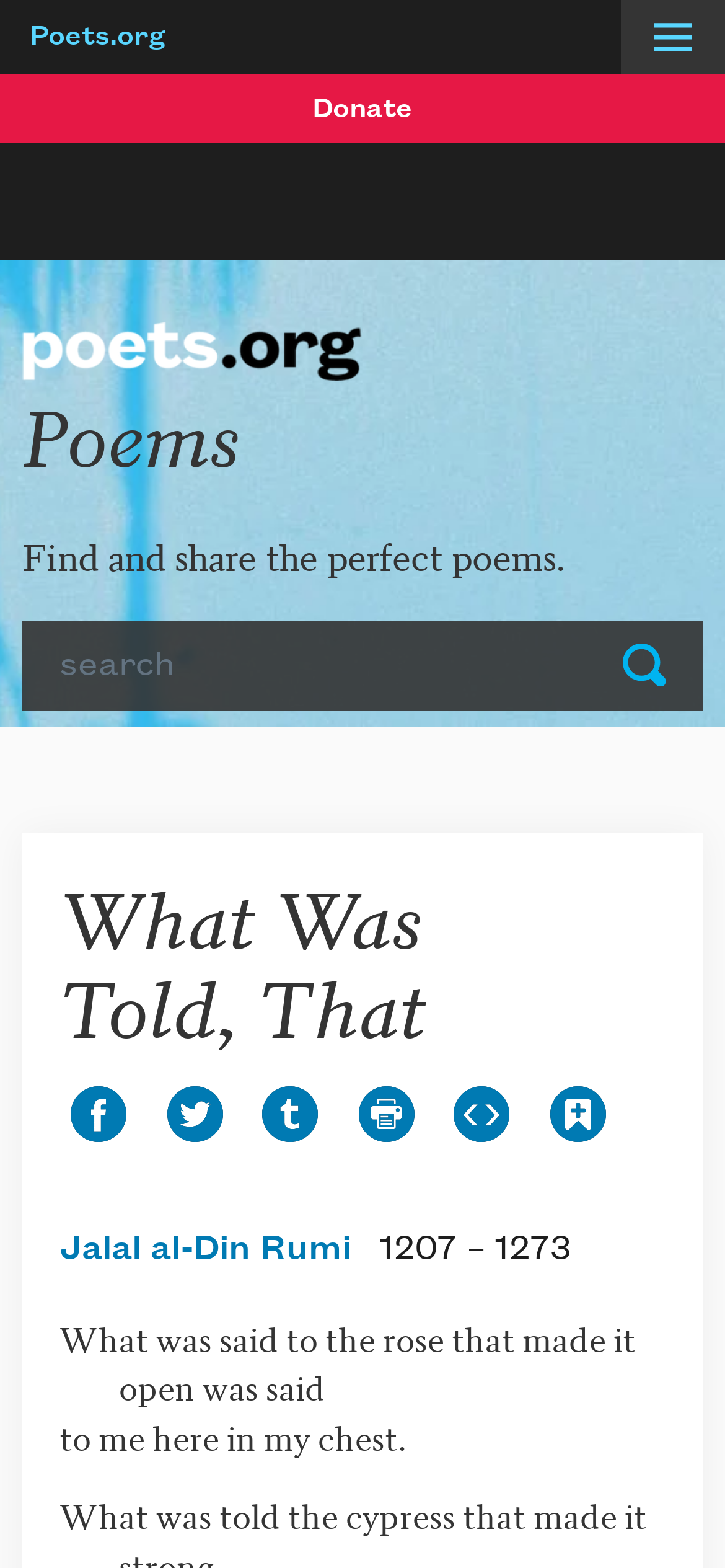Specify the bounding box coordinates of the region I need to click to perform the following instruction: "Click the 'Menu' button". The coordinates must be four float numbers in the range of 0 to 1, i.e., [left, top, right, bottom].

[0.856, 0.0, 1.0, 0.047]